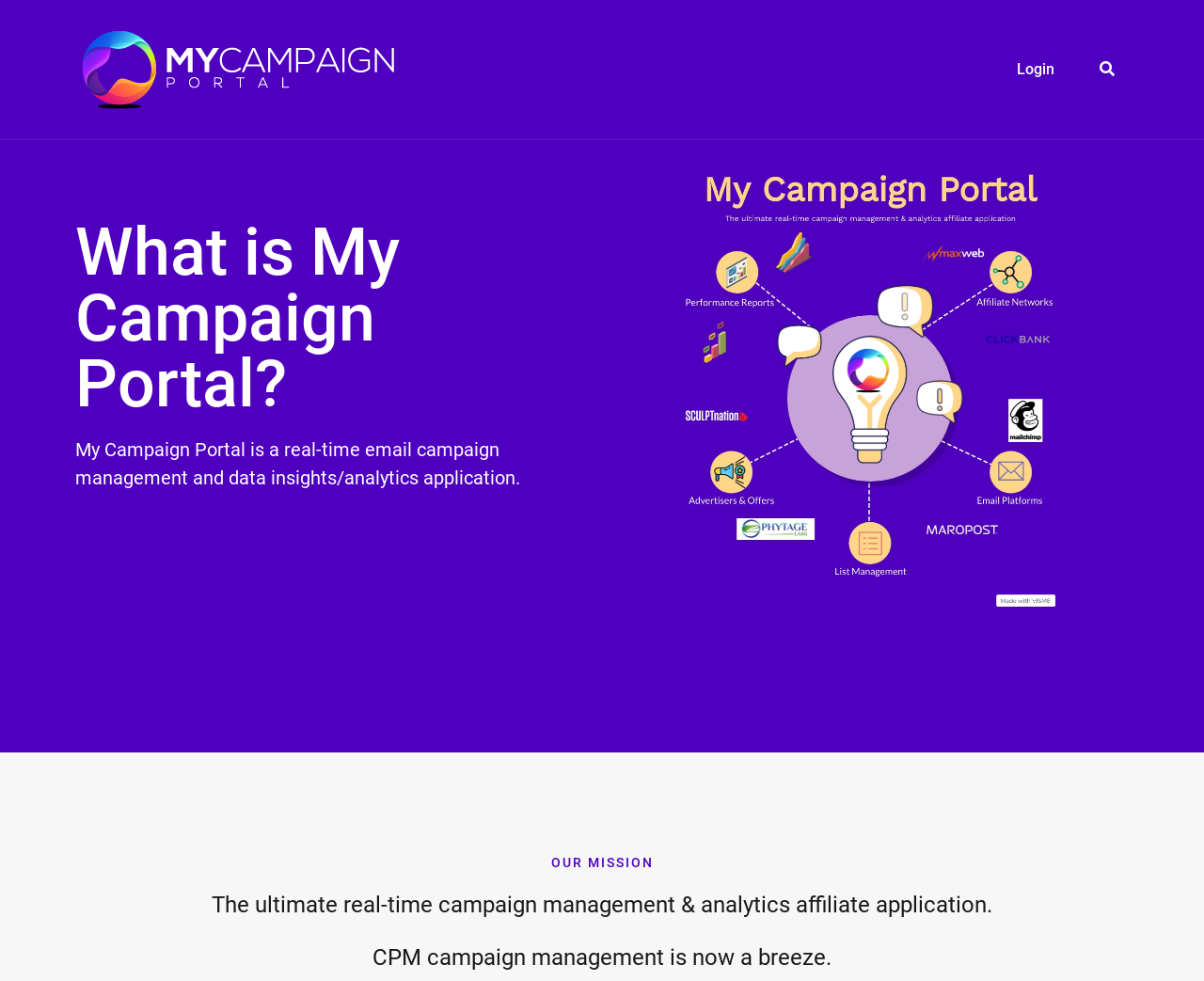Locate the UI element that matches the description No Appetite for Racist Stereotypes in the webpage screenshot. Return the bounding box coordinates in the format (top-left x, top-left y, bottom-right x, bottom-right y), with values ranging from 0 to 1.

None